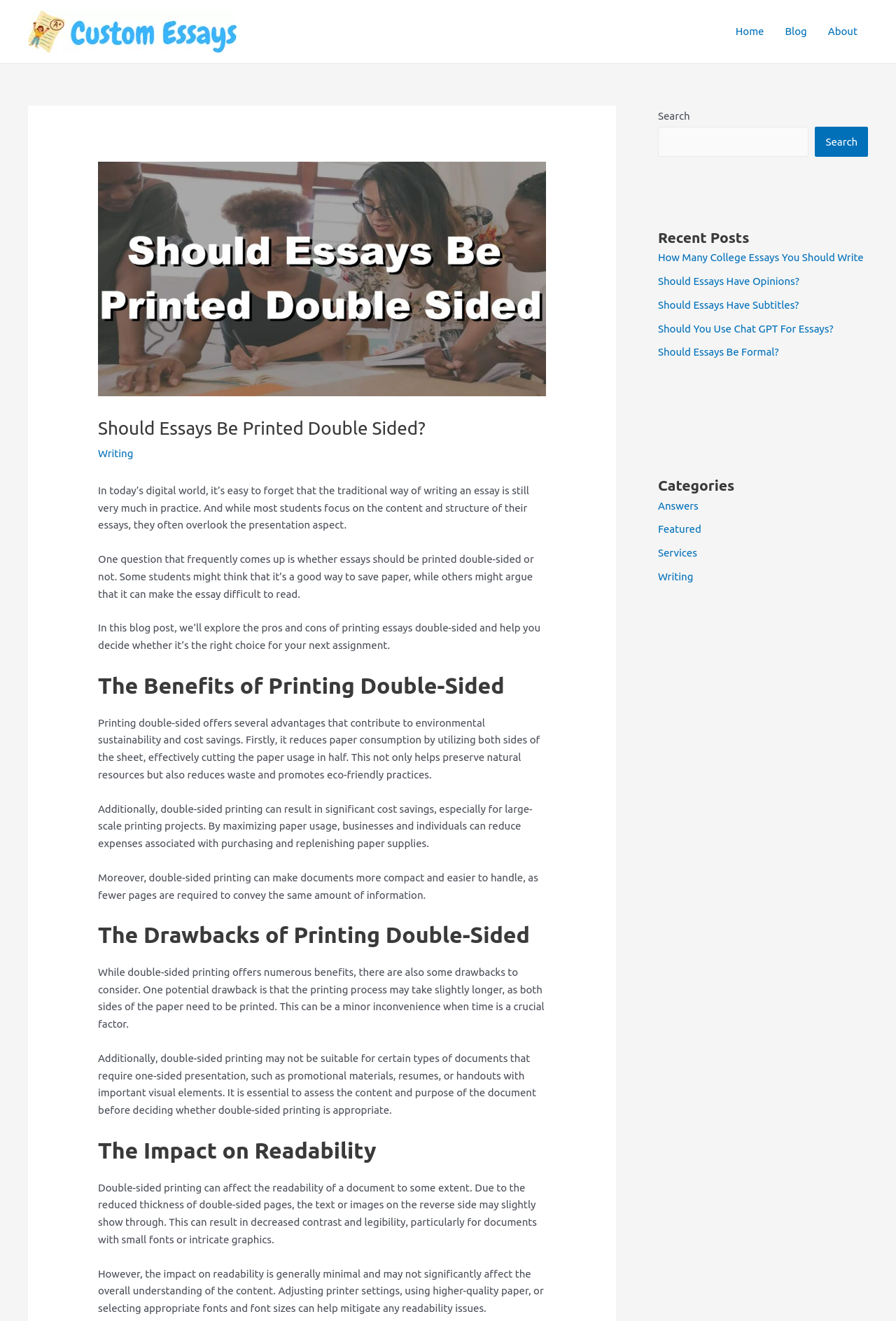Please identify the bounding box coordinates of the area I need to click to accomplish the following instruction: "Explore the 'Categories' section".

[0.734, 0.361, 0.969, 0.375]